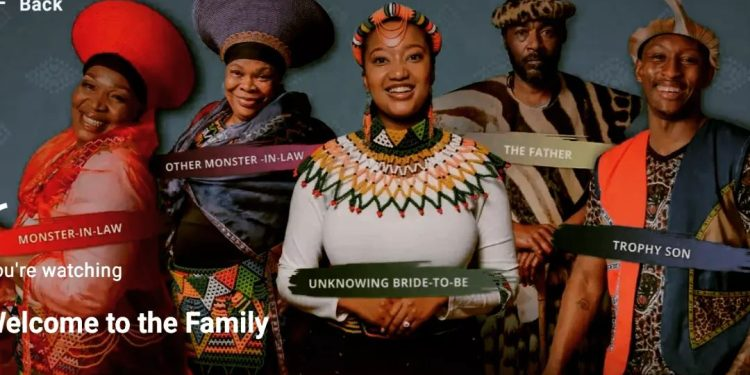Generate a comprehensive caption that describes the image.

In this vibrant promotional image for the show "Welcome to the Family," we see a diverse group of characters dressed in traditional attire that highlights their cultural heritage. The central figure, identified as the "Unknowing Bride-to-Be," stands proudly in the foreground, wearing a colorful, intricately beaded necklace typical of South African culture. To her left is a woman labeled as "Other Monster-in-Law," radiating confidence with a matching traditional outfit. 

On the right, "The Father" exudes authority, complemented by a unique hat that reflects his character's role. Beside him stands the "Trophy Son," adorned in a traditional shirt, suggesting a blend of modern and classic influences. The expressions and attire of the characters collectively hint at the show's themes of family dynamics, cultural expectations, and the complexities of relationships, setting the stage for a heartfelt narrative filled with humor and drama. This image effectively captures the essence of the series, enticing viewers to tune in and explore the unfolding story.